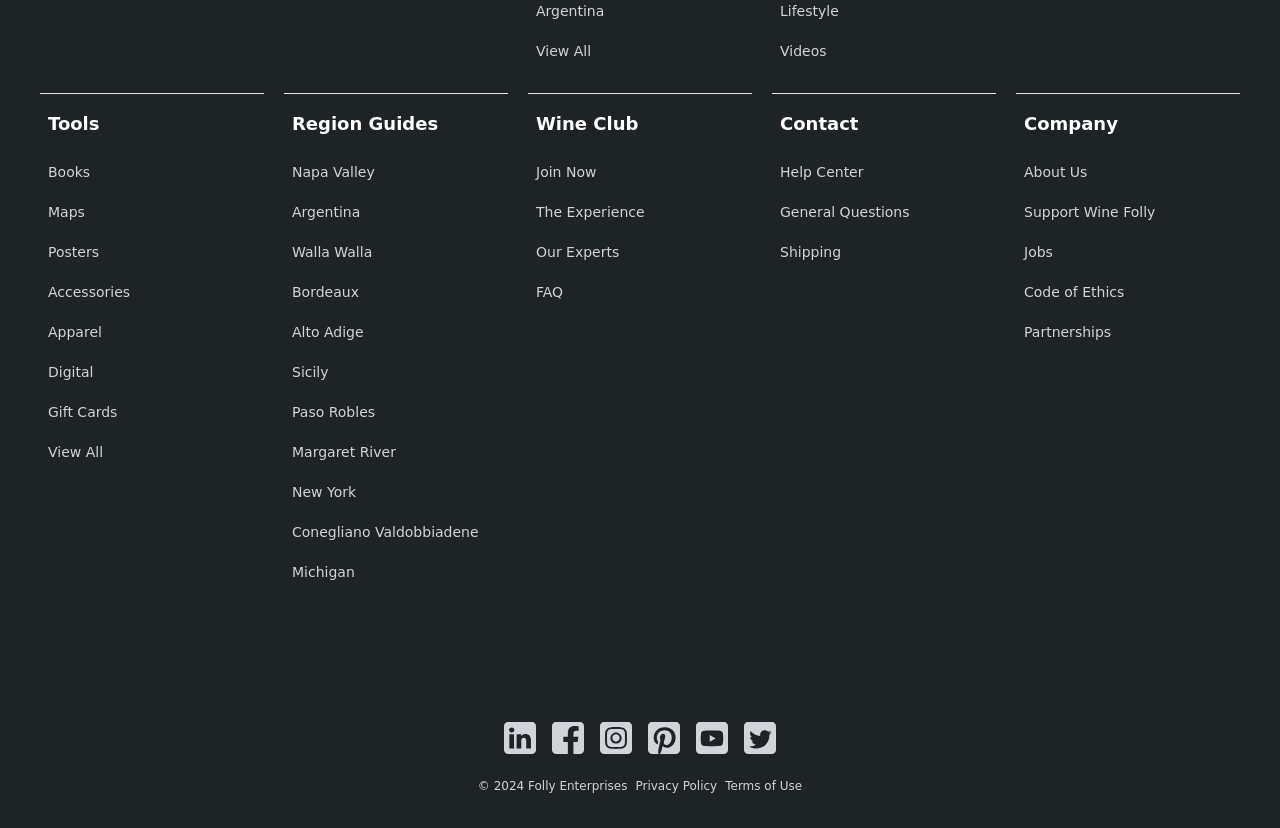Bounding box coordinates are to be given in the format (top-left x, top-left y, bottom-right x, bottom-right y). All values must be floating point numbers between 0 and 1. Provide the bounding box coordinate for the UI element described as: aria-label="wine Folly Instagram"

[0.469, 0.872, 0.494, 0.911]